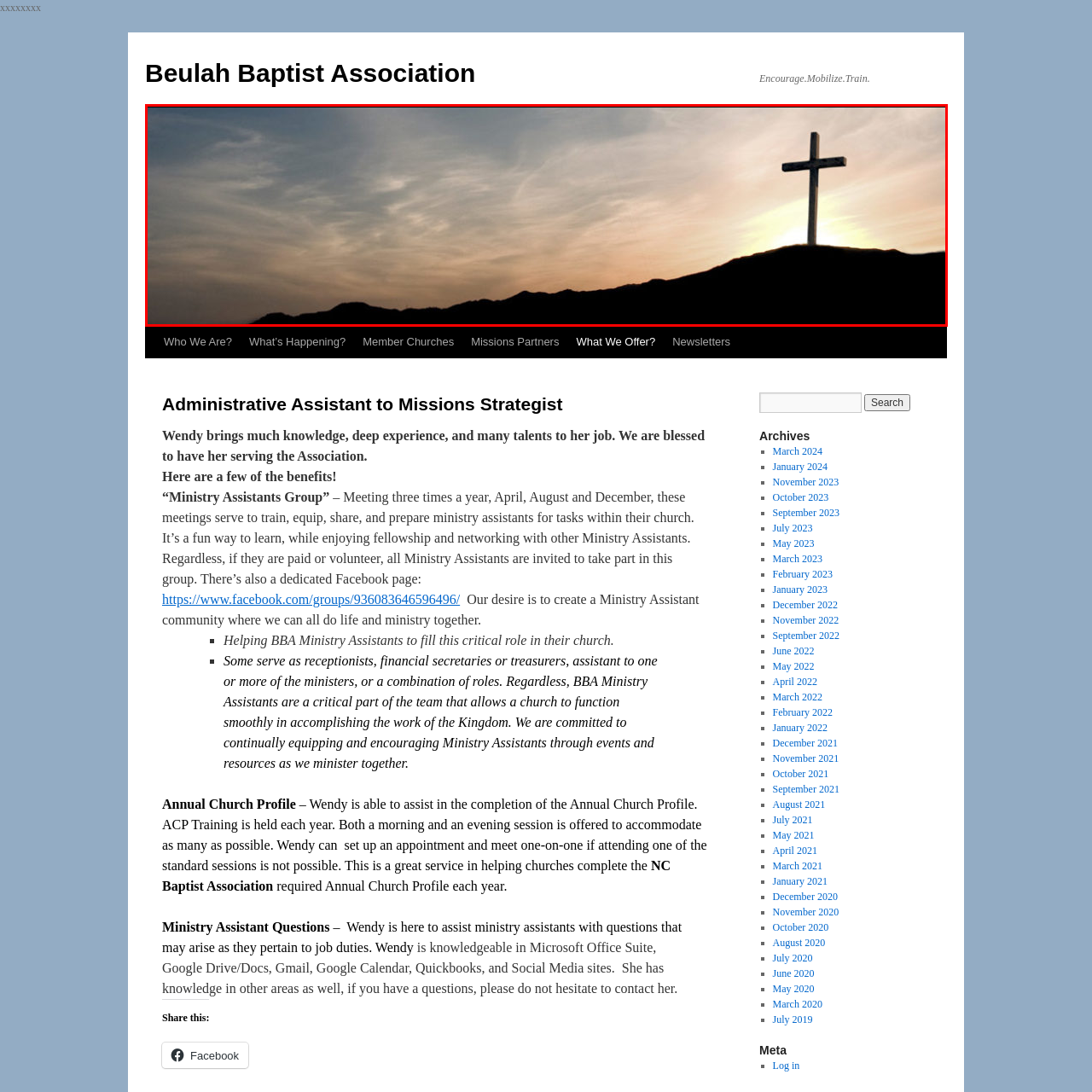Provide an extensive and detailed caption for the image section enclosed by the red boundary.

The image showcases a striking silhouette of a cross atop a hill against a soft, pastel-colored sky at dusk. The serene atmosphere creates a sense of calm and reflection, symbolizing hope and faith. This visual is emblematic of the spiritual message conveyed by the Beulah Baptist Association, emphasizing its mission to encourage, mobilize, and train individuals in their spiritual journeys. The cross serves as a powerful reminder of sacrifice and devotion, resonating with the core values of the community it represents.